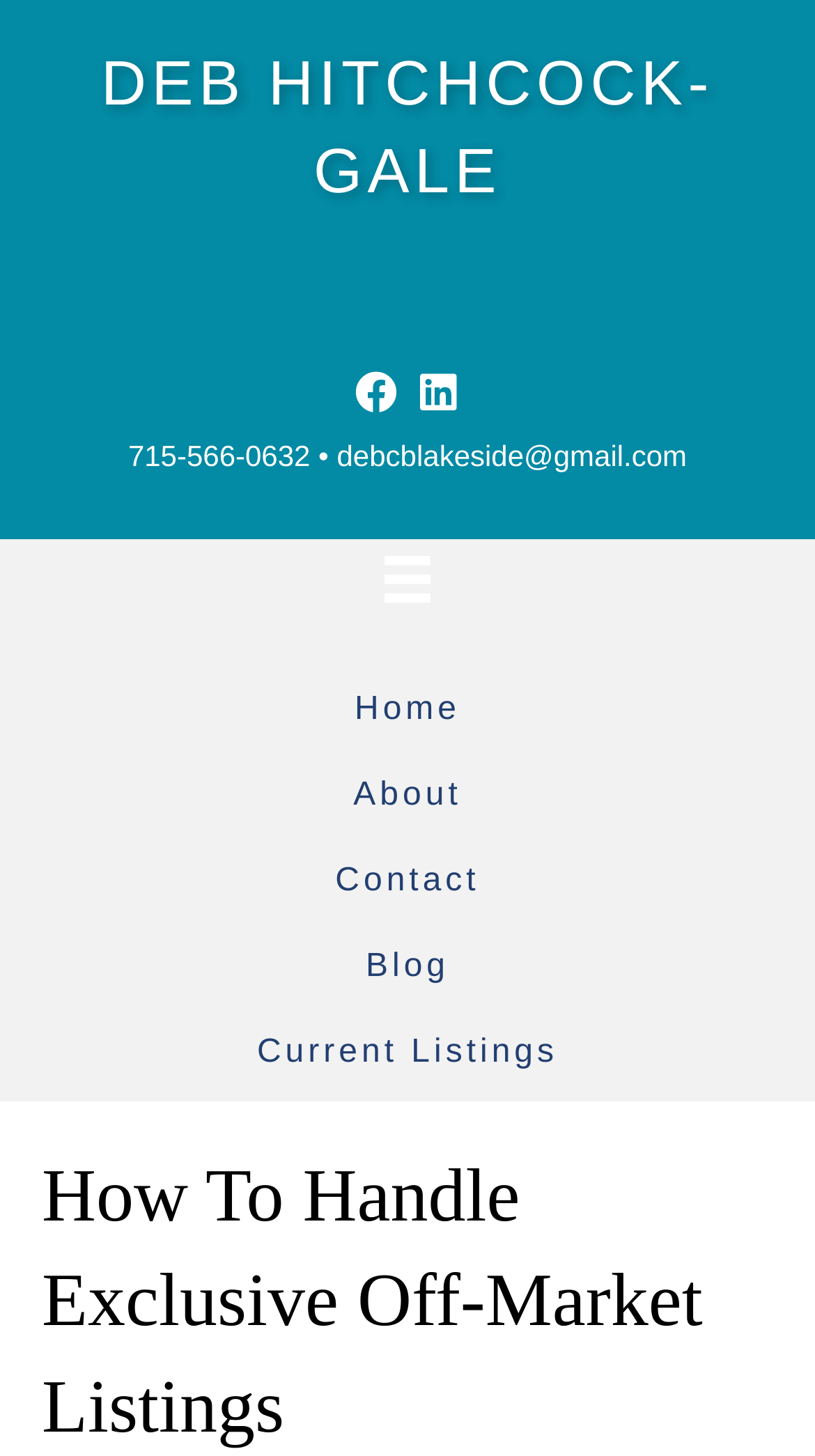Identify the bounding box coordinates for the region of the element that should be clicked to carry out the instruction: "read Privacy Policy". The bounding box coordinates should be four float numbers between 0 and 1, i.e., [left, top, right, bottom].

None